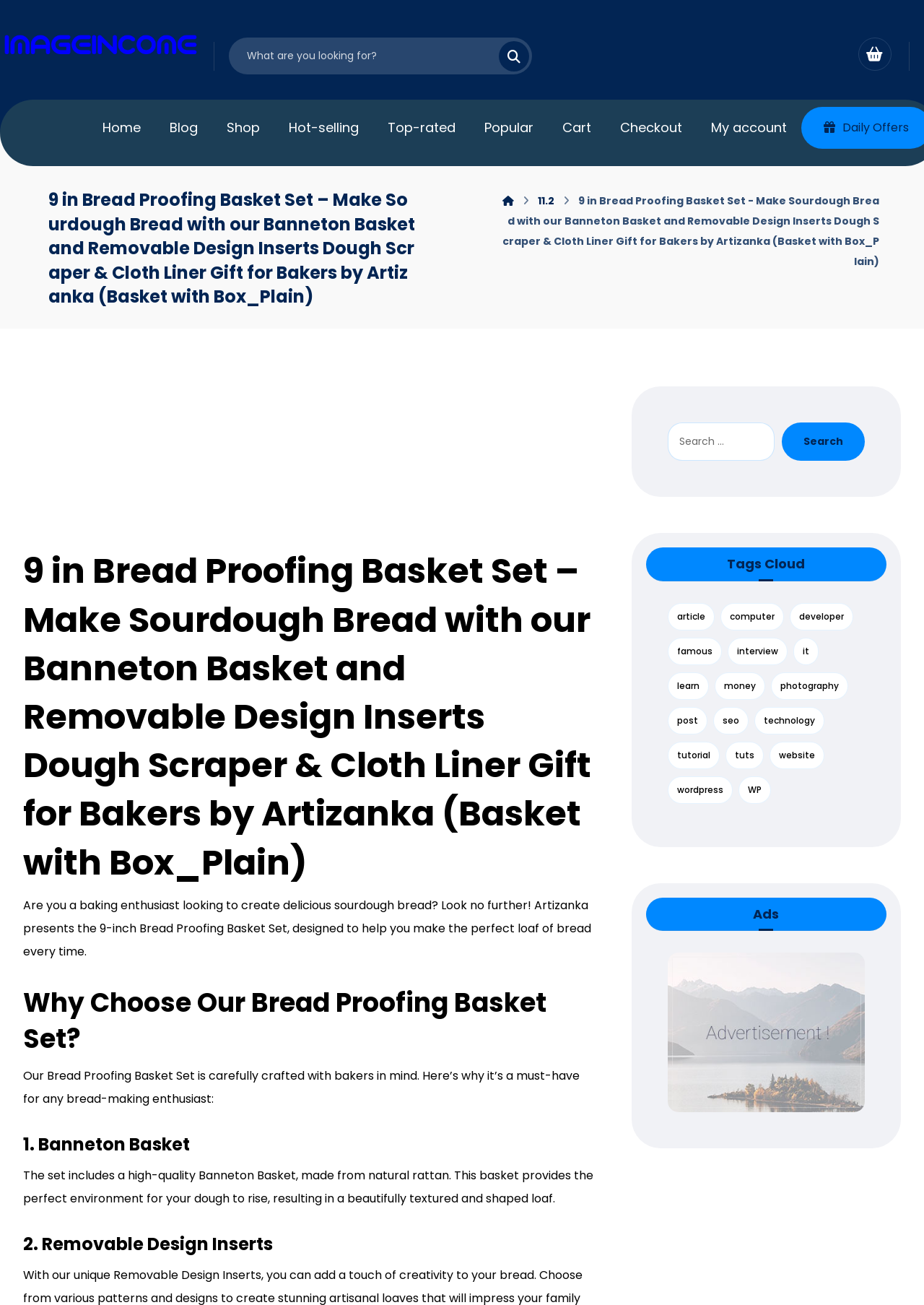Show the bounding box coordinates for the HTML element described as: "aria-label="Cart"".

[0.929, 0.035, 0.965, 0.047]